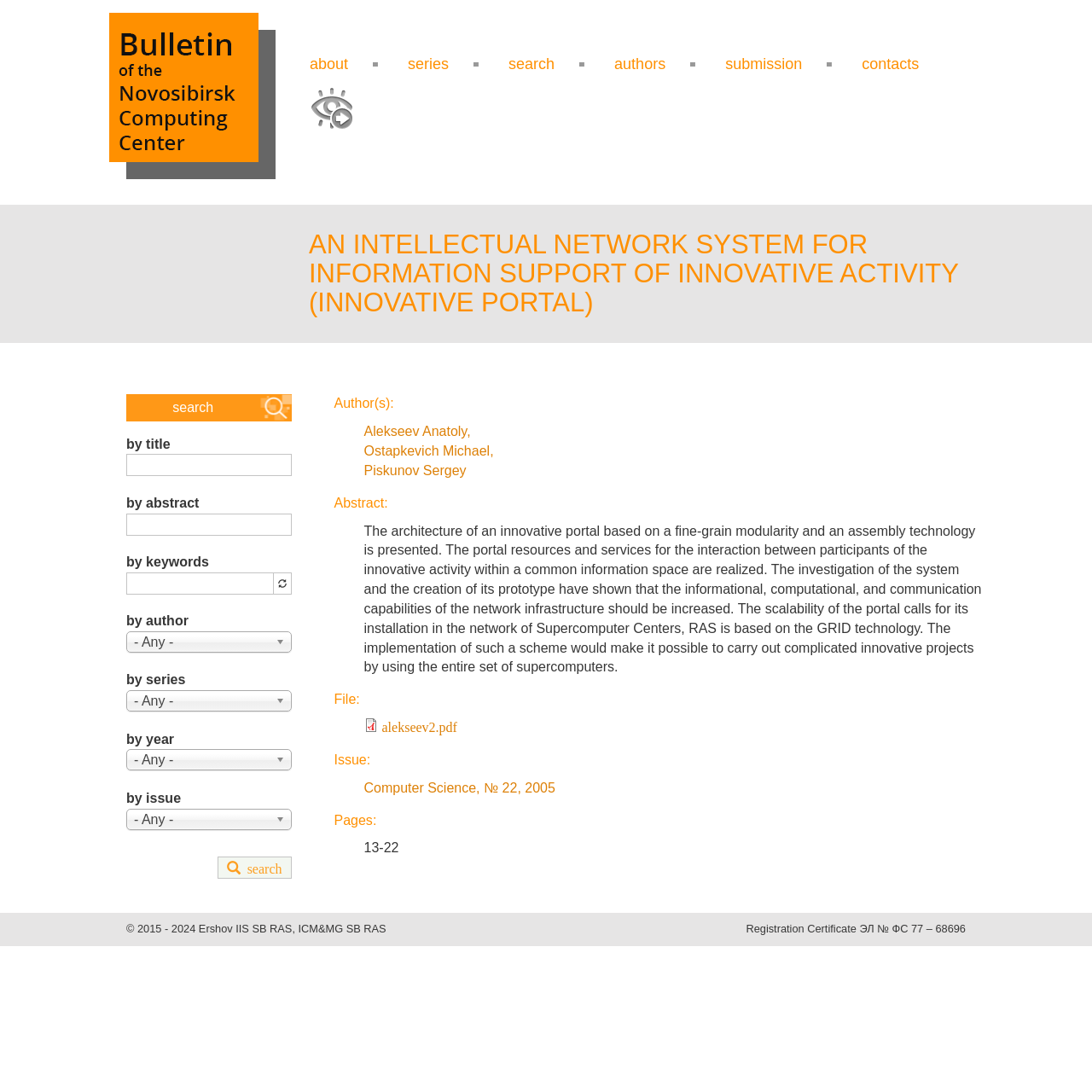Please give a succinct answer using a single word or phrase:
Who are the authors of the article?

Alekseev Anatoly, Ostapkevich Michael, Piskunov Sergey